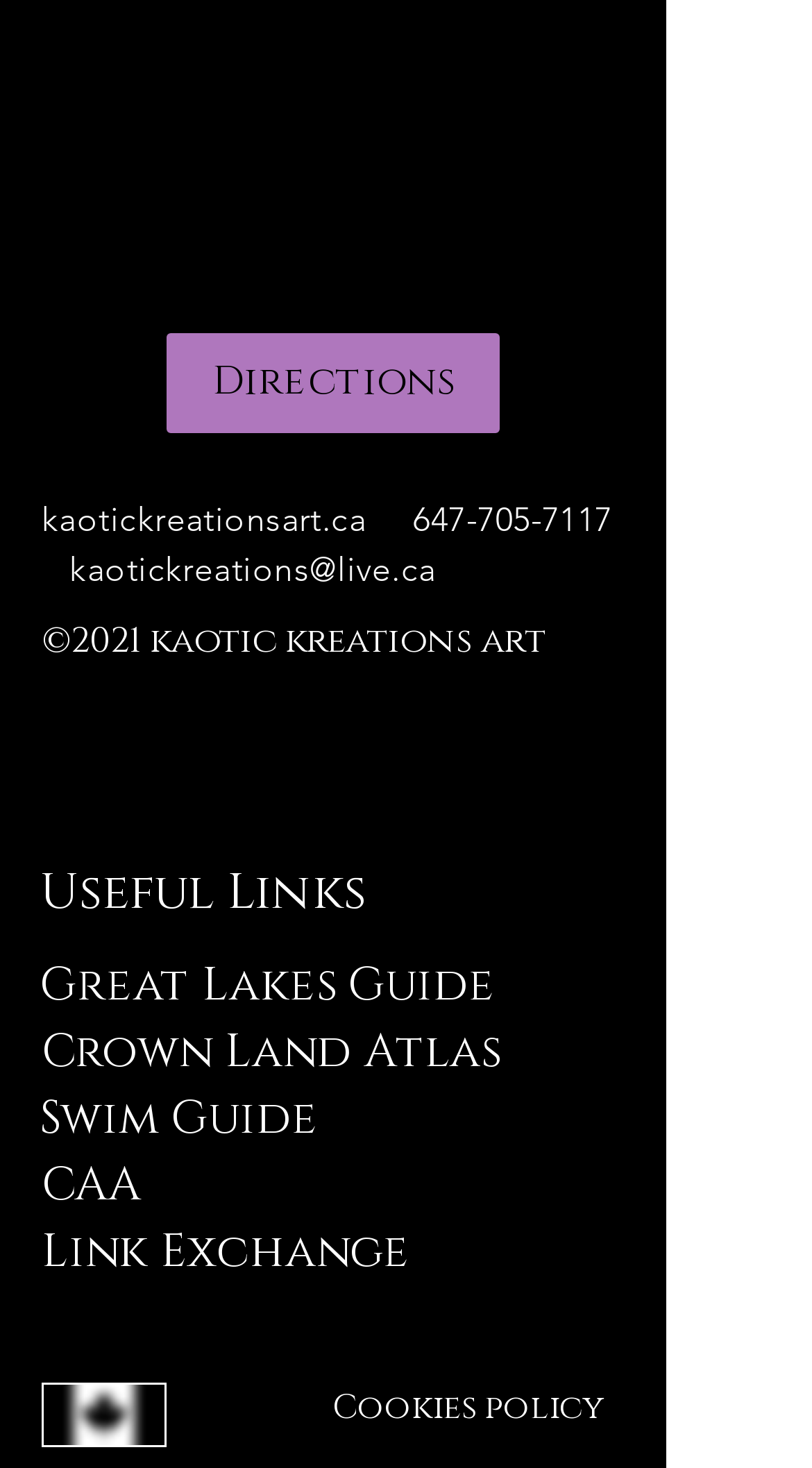Please identify the bounding box coordinates of the clickable area that will allow you to execute the instruction: "Visit Facebook".

[0.177, 0.468, 0.277, 0.523]